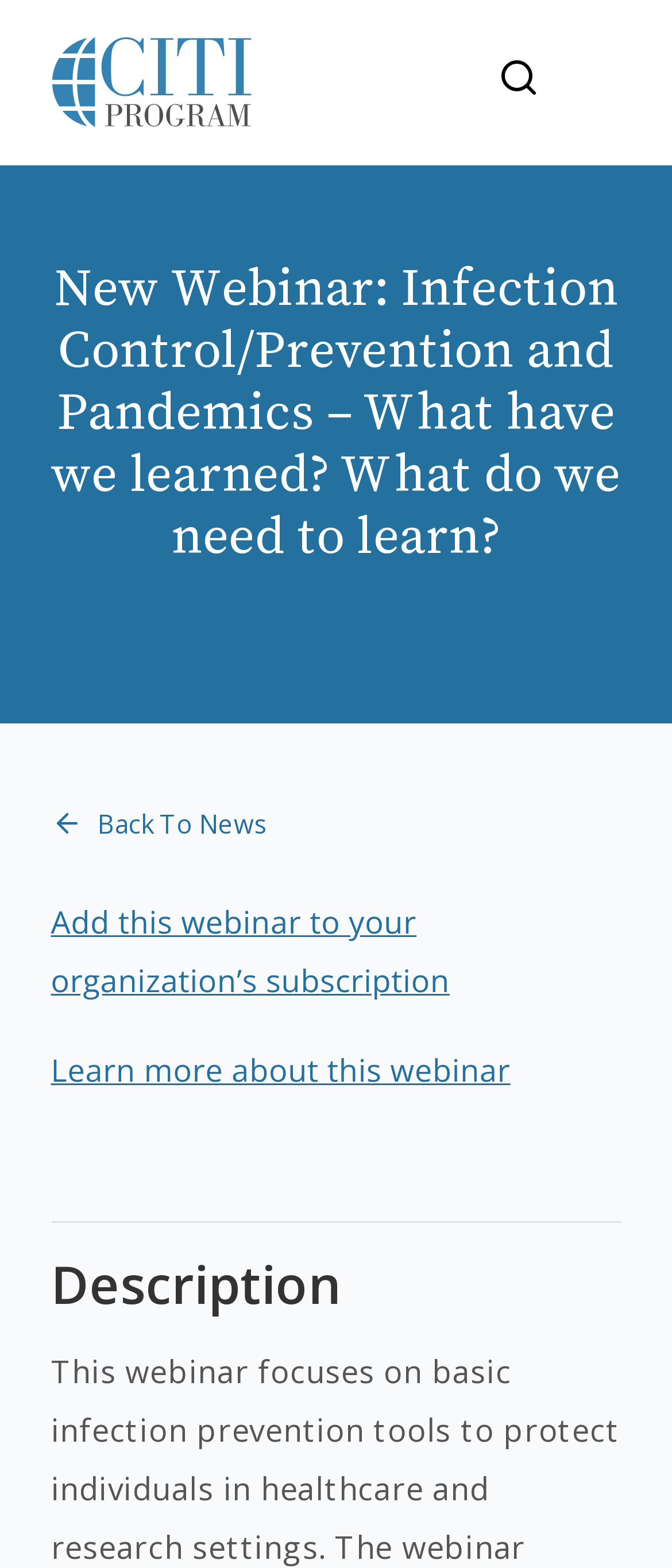Bounding box coordinates are specified in the format (top-left x, top-left y, bottom-right x, bottom-right y). All values are floating point numbers bounded between 0 and 1. Please provide the bounding box coordinate of the region this sentence describes: Back To News

[0.076, 0.514, 0.924, 0.536]